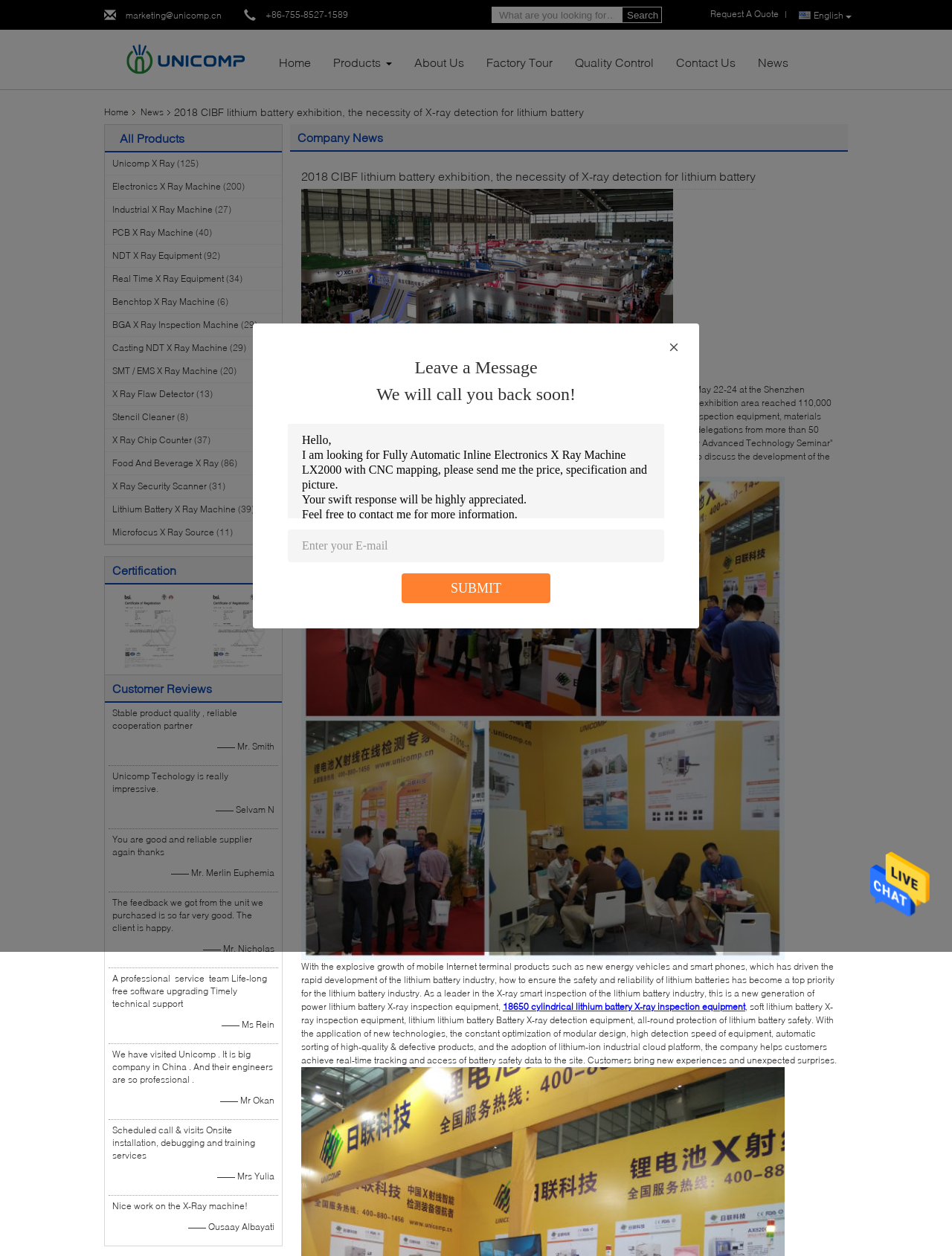What type of products does the company offer? Using the information from the screenshot, answer with a single word or phrase.

X-ray machines